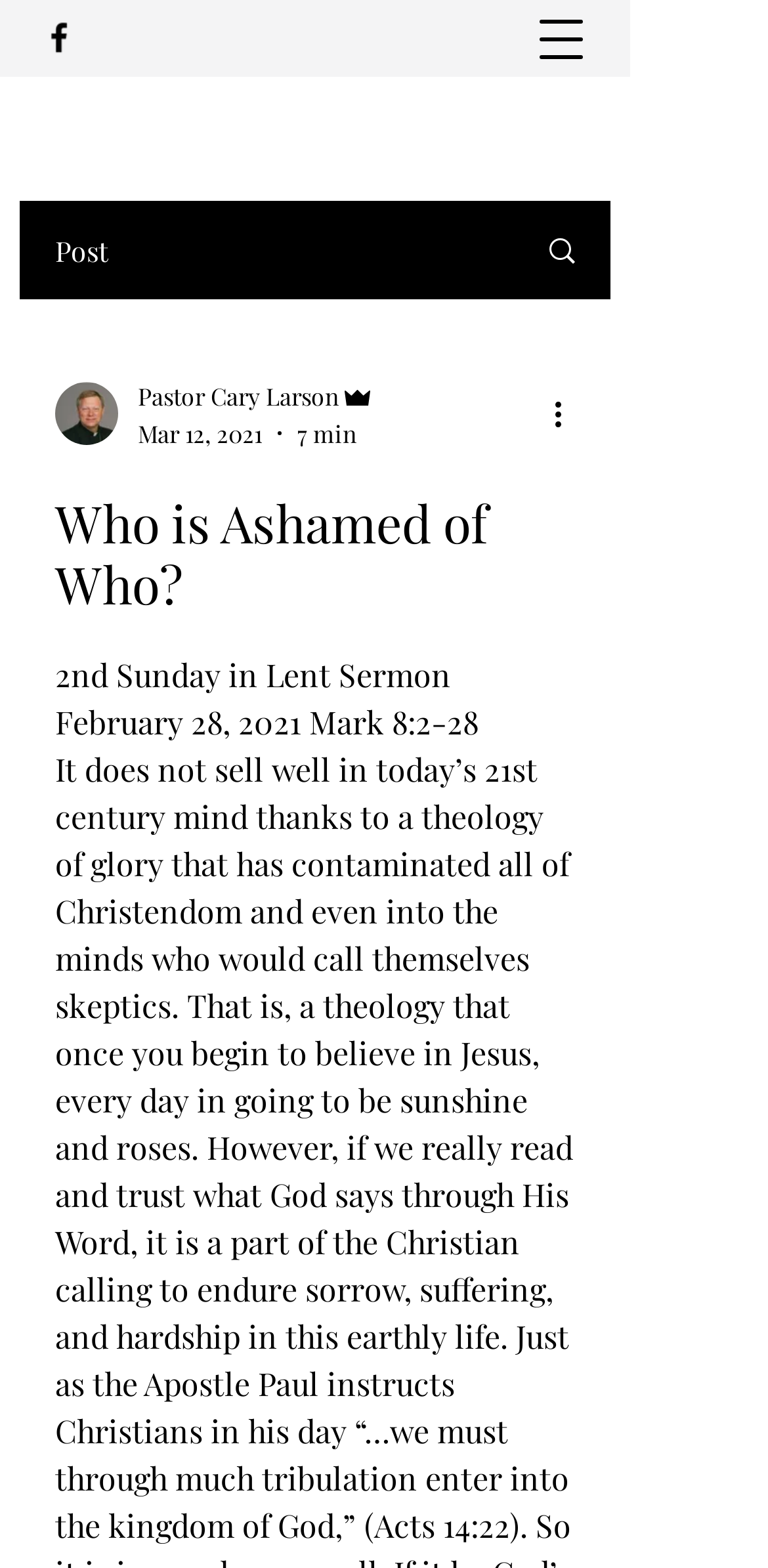Find and generate the main title of the webpage.

Who is Ashamed of Who?